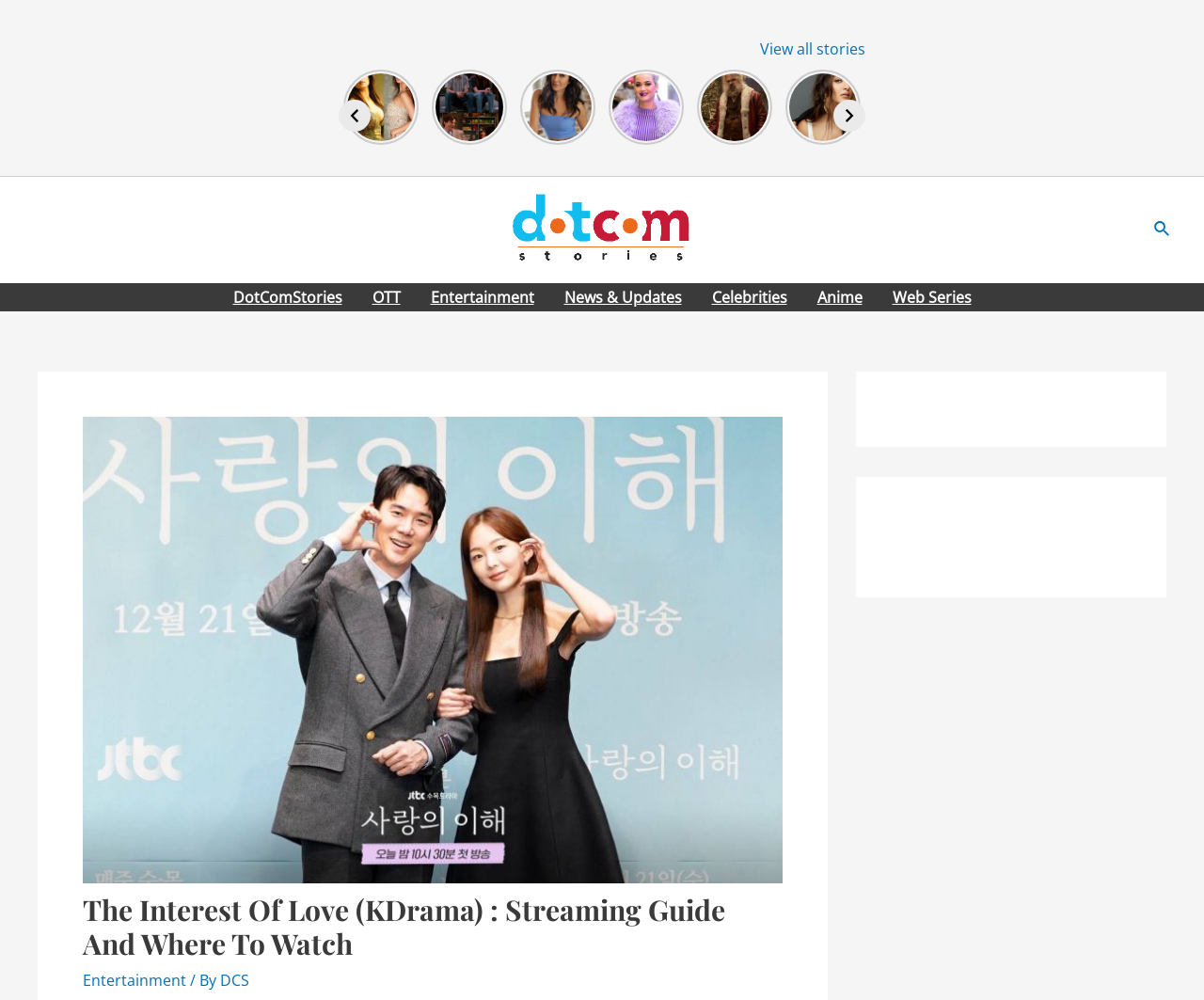Summarize the contents and layout of the webpage in detail.

This webpage appears to be a blog or news website focused on entertainment, particularly Korean dramas and Bollywood. The main content area is divided into two sections. The top section features a series of links to various articles, each accompanied by a small image. There are six links in total, with titles such as "Palak Tiwari Is All Set To Dazzle Bollywood With Her Beauty" and "Kiara Advani’s Bold Looks Everyone Is Going Crazy For". These links are arranged horizontally, taking up the entire width of the page.

Below this section, there is a large header area that takes up most of the page's height. This area is dedicated to a single article, "The Interest Of Love (KDrama) : Streaming Guide And Where To Watch". The header features a large image related to the article, as well as a heading and some metadata, including the category "Entertainment" and the author "DCS".

To the left of the header area, there is a navigation menu with links to various sections of the website, including "OTT", "Entertainment", "News & Updates", "Celebrities", "Anime", and "Web Series". At the top-right corner of the page, there is a search icon link.

At the bottom of the page, there are two complementary sections, which appear to be advertisements or promotional content. There are also links to previous and next pages, as well as a "View all stories" link.

Overall, the webpage has a clean and organized layout, with a focus on showcasing various articles and providing easy navigation to different sections of the website.